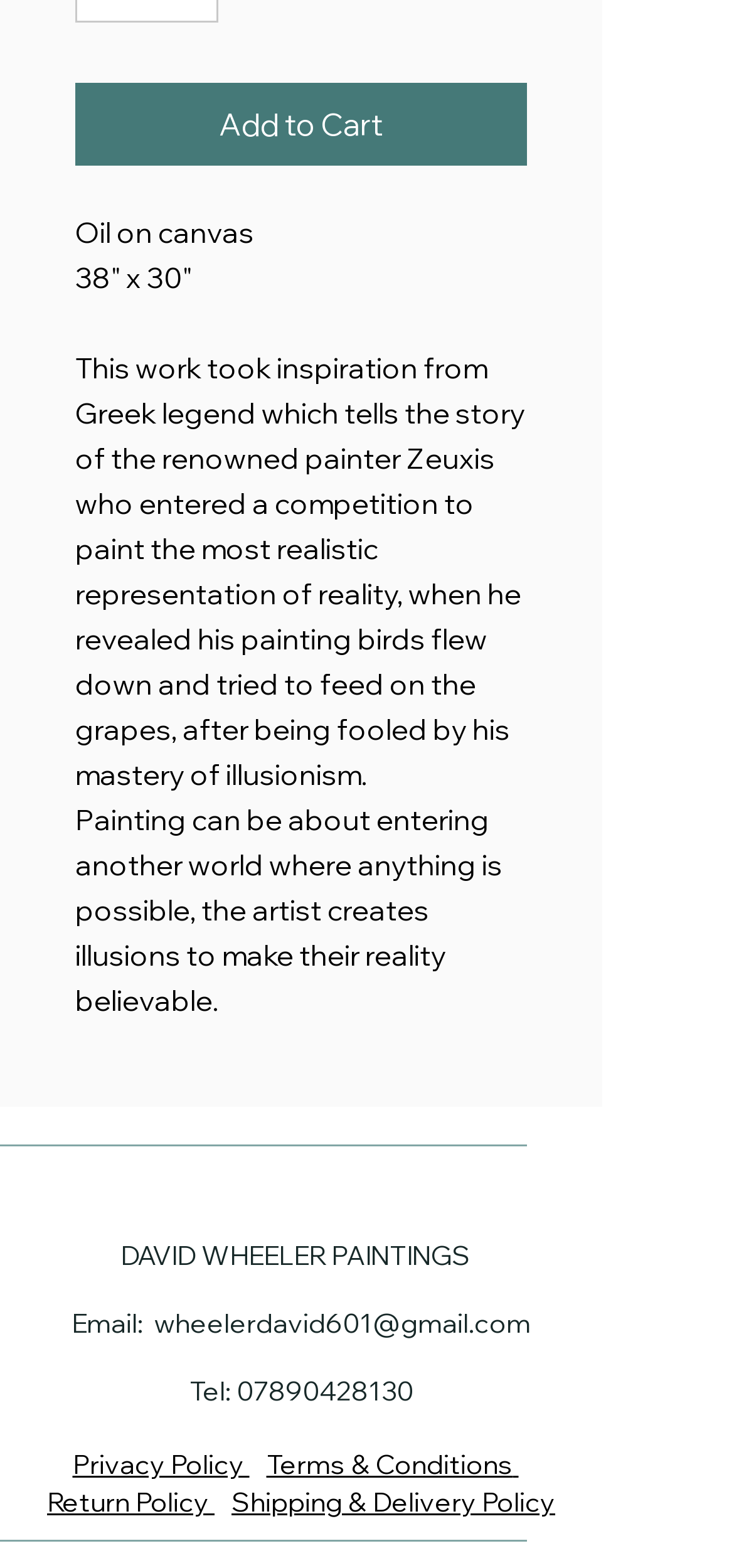Please specify the bounding box coordinates in the format (top-left x, top-left y, bottom-right x, bottom-right y), with all values as floating point numbers between 0 and 1. Identify the bounding box of the UI element described by: aria-label="Instagram"

[0.379, 0.748, 0.444, 0.778]